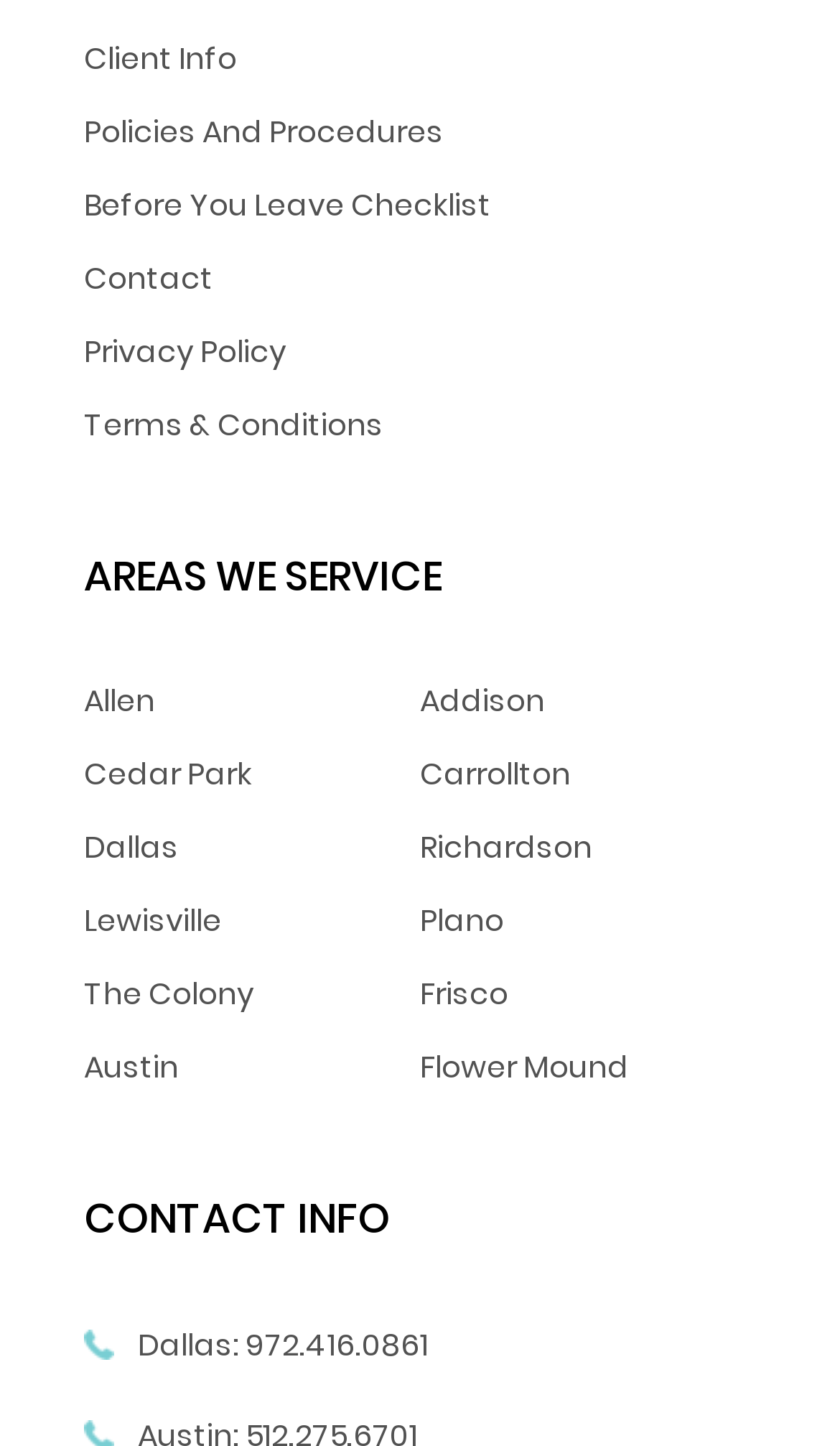How many areas of service are listed?
Can you provide a detailed and comprehensive answer to the question?

I counted the number of links under the 'AREAS WE SERVICE' heading and found 12 areas of service listed.